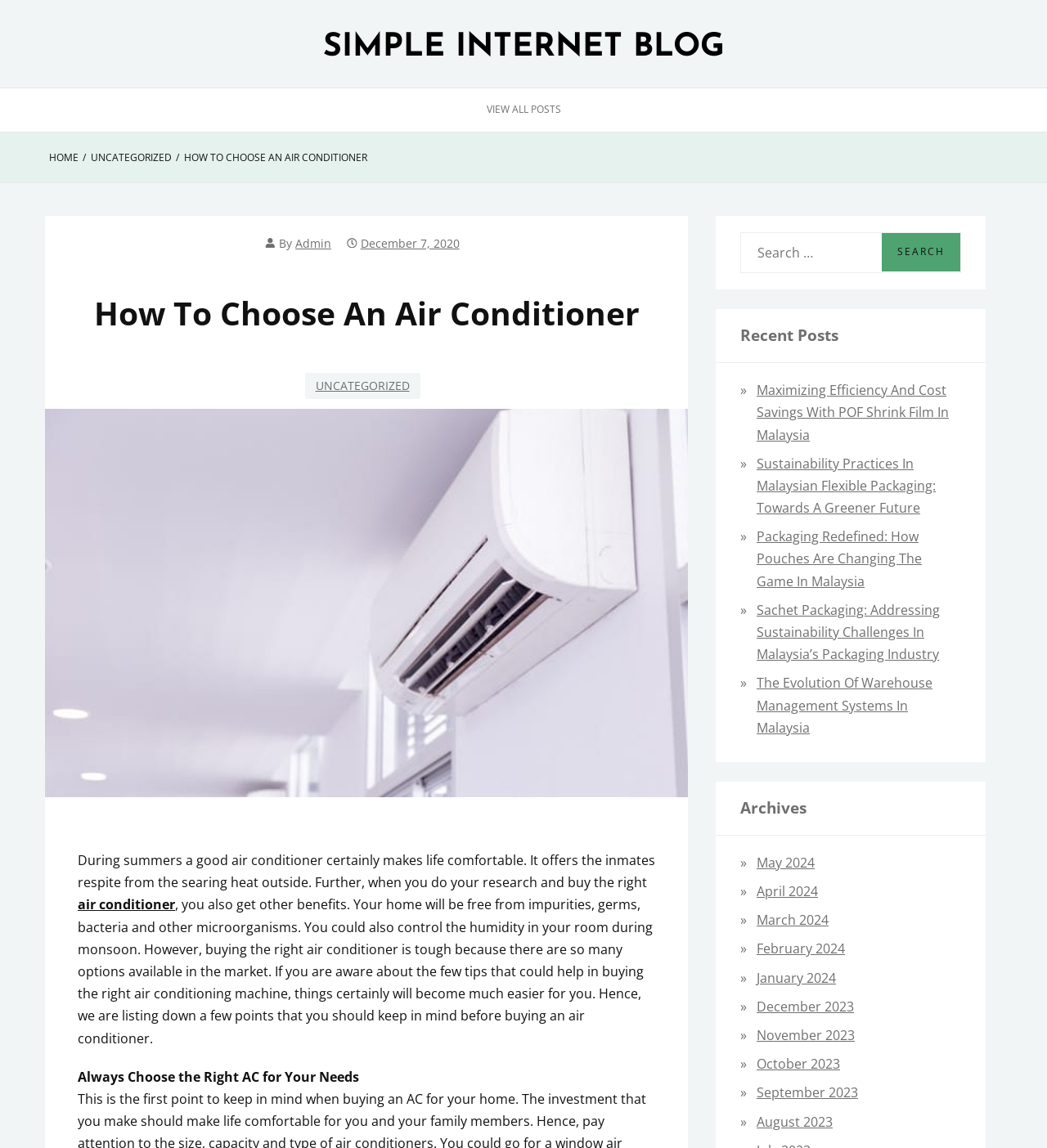Generate the text content of the main headline of the webpage.

How To Choose An Air Conditioner